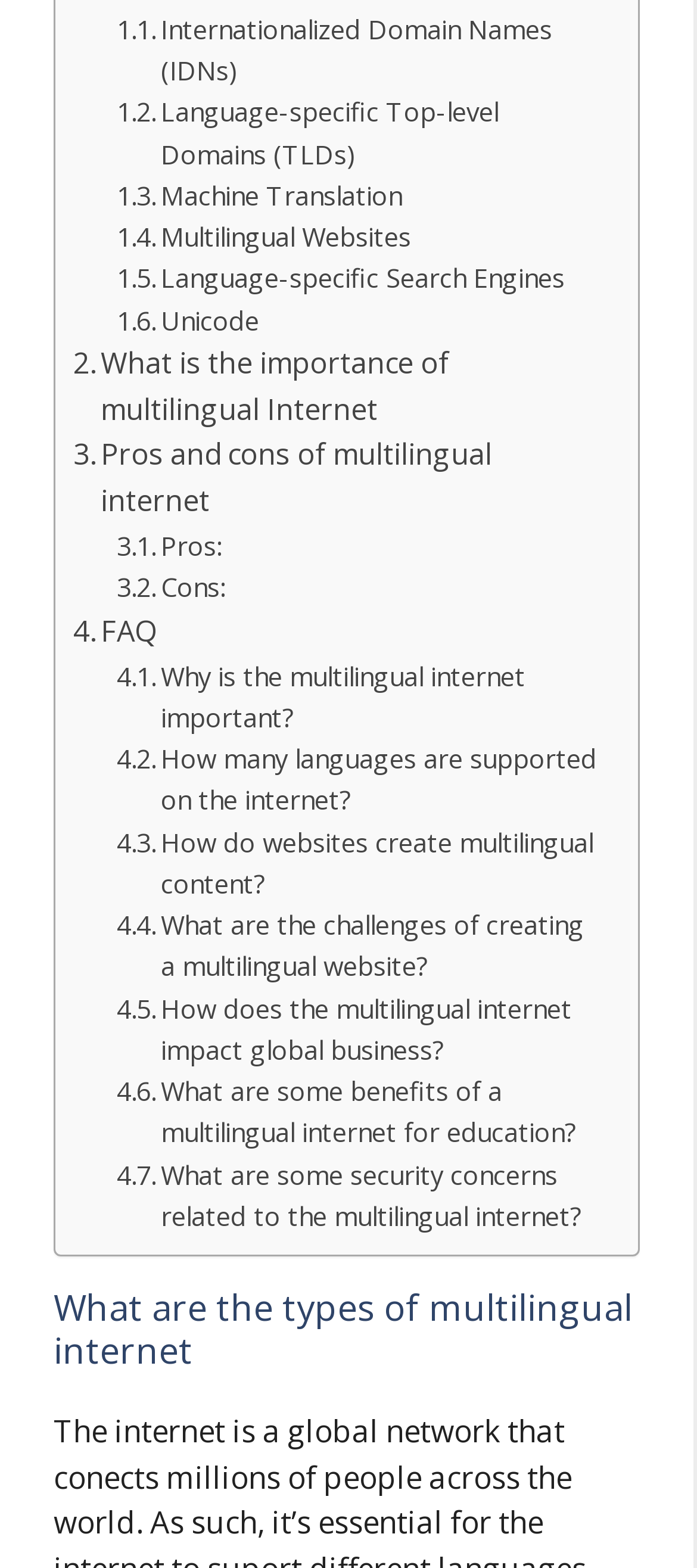What are the challenges of creating a multilingual website?
Refer to the image and respond with a one-word or short-phrase answer.

Not specified